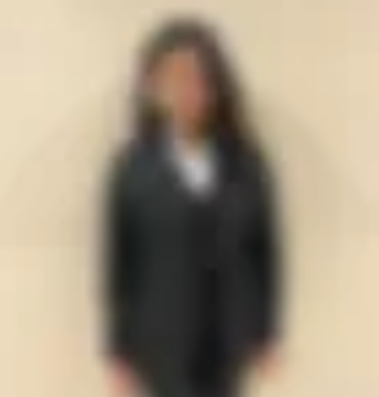Give a thorough caption of the image, focusing on all visible elements.

The image features a woman dressed in formal attire, exuding professionalism and confidence. She stands against a light background, with her hair styled elegantly. This individual is Anaita Vas, the Editor-in-Chief of the Indian Journal for Research in Law and Management. Currently a penultimate year law student at SVKM’s NMIMS, Anaita has garnered diverse experiences through internships at prominent MNCs, law firms, and research institutes. Her role as a legal intern at Latham and Watkins showcases her commitment to the legal field. Anaita is recognized for her problem-solving skills, diligence, and approachability, and has a keen interest in legal journalism, reflected in her impressive array of research publications.